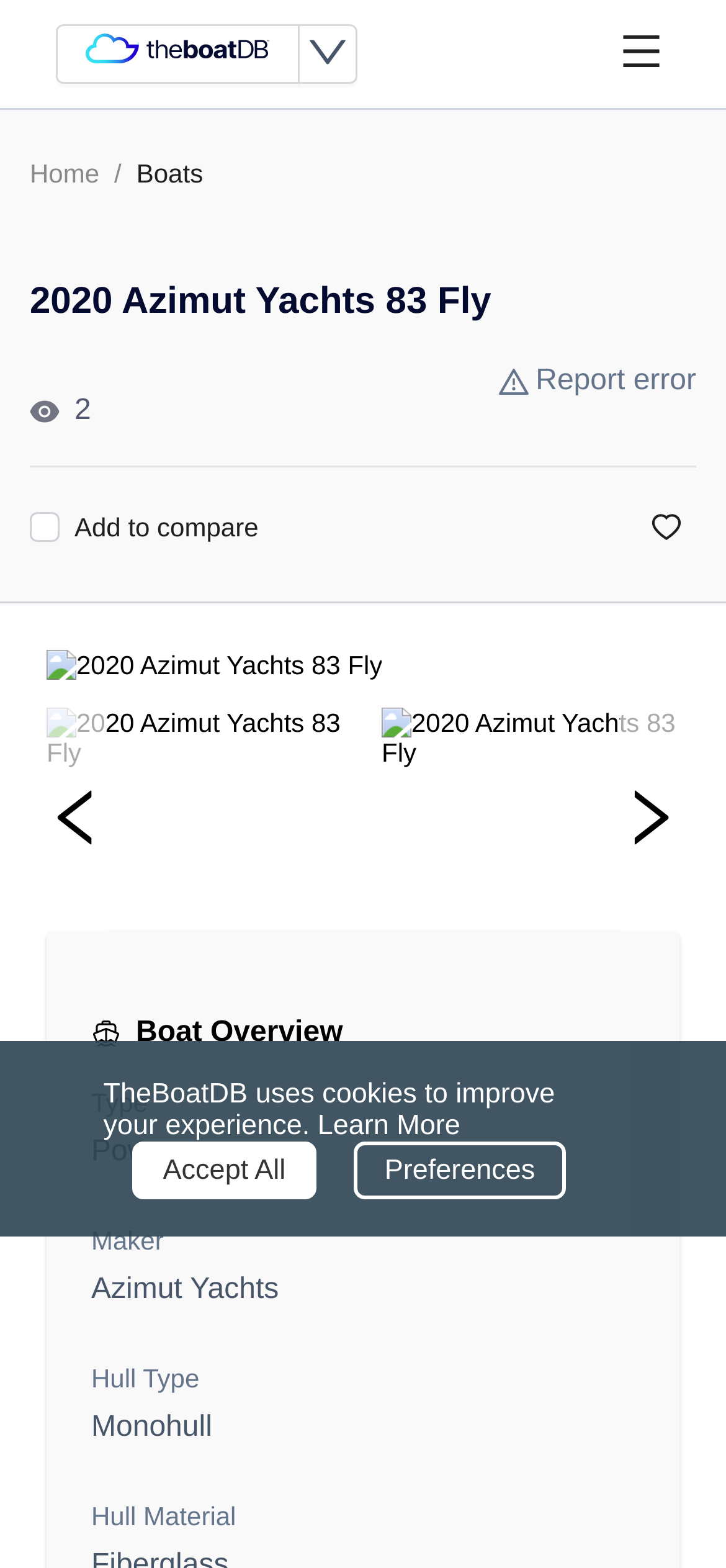Identify the bounding box for the UI element that is described as follows: "Monohull".

[0.126, 0.9, 0.292, 0.92]